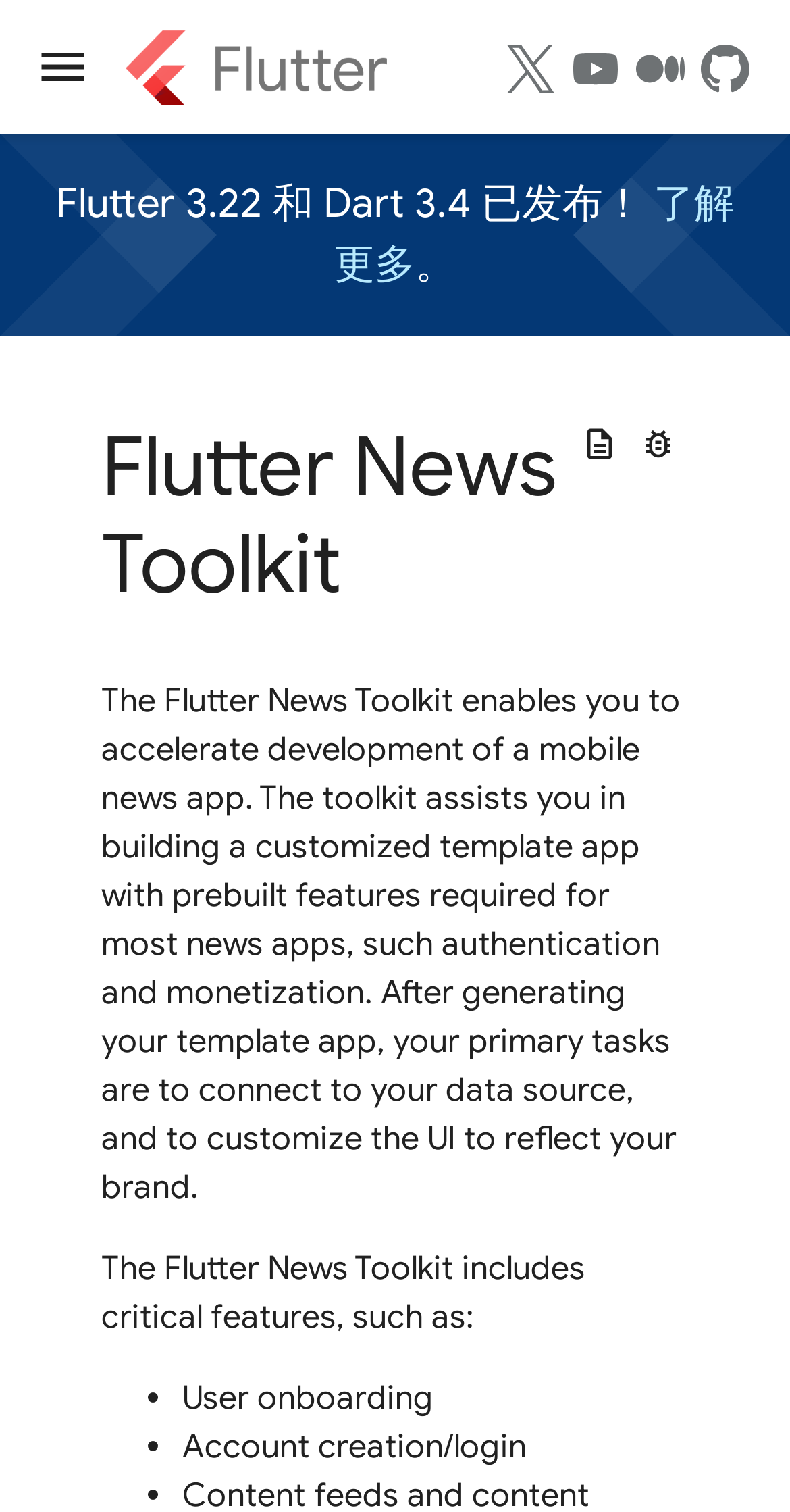Could you highlight the region that needs to be clicked to execute the instruction: "Learn more"?

[0.423, 0.118, 0.929, 0.192]